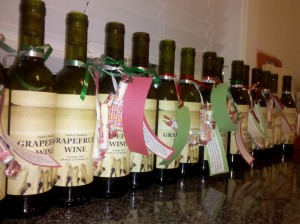Answer the following query with a single word or phrase:
What is hanging from the necks of the bottles?

Colorful tags